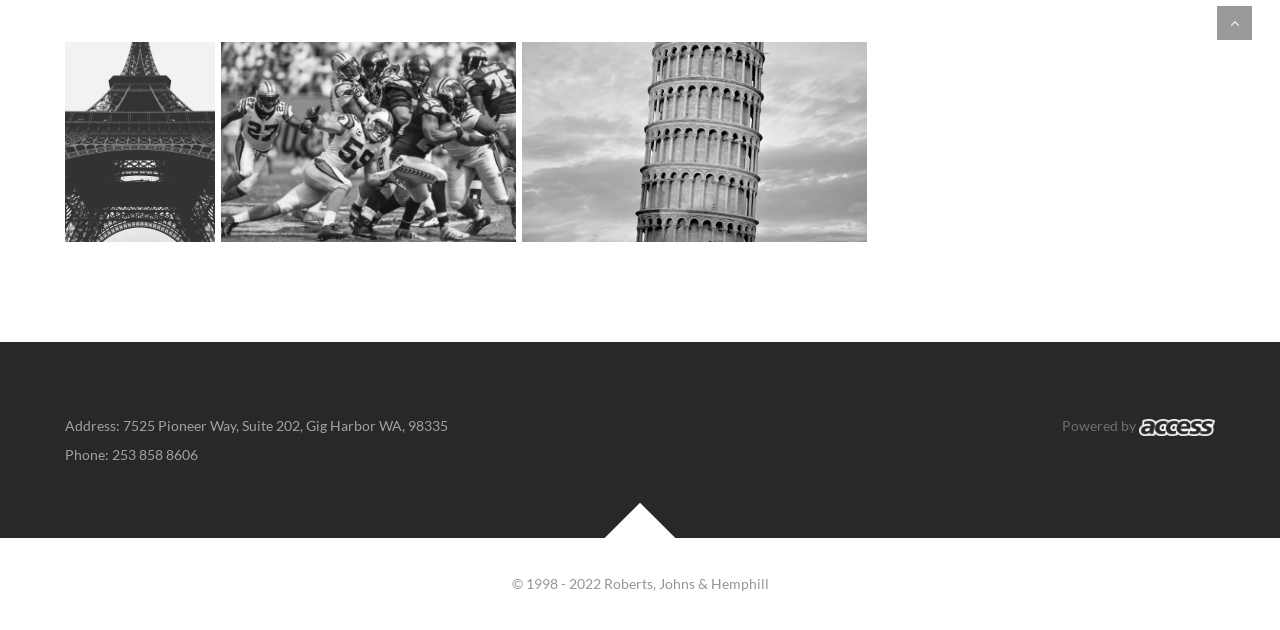Answer succinctly with a single word or phrase:
What is the purpose of the image at the top left corner?

MikeJ Eifell